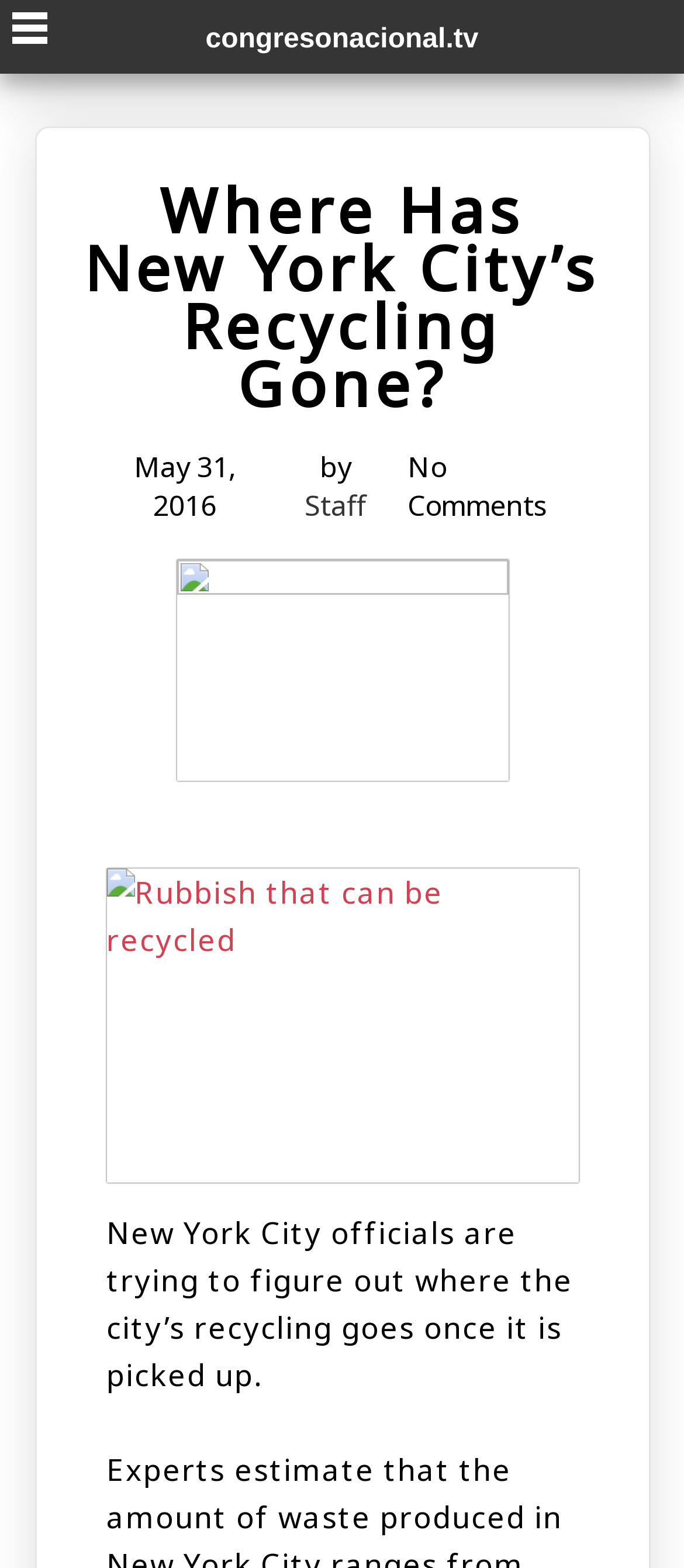Generate a thorough explanation of the webpage's elements.

The webpage is about an article discussing the whereabouts of New York City's recycling after it is picked up. At the top left corner, there is an unchecked checkbox and a button. On the top center, the website's title "congresonacional.tv" is displayed. 

Below the title, a heading "Where Has New York City’s Recycling Gone?" is prominently displayed, taking up most of the width of the page. Underneath the heading, there is a publication date "May 31, 2016" on the left, followed by the phrase "by" and a link to the author "Staff". On the right side of the publication date, there is a link "No Comments".

Further down, there is a main content section. On the left side, there is a link with no text, and on the right side, there is a link "Rubbish that can be recycled" accompanied by an image with the same description. The image takes up a significant portion of the page's width and height. 

Below the image, there is a paragraph of text summarizing the article, stating that New York City officials are trying to figure out where the city's recycling goes once it is picked up.